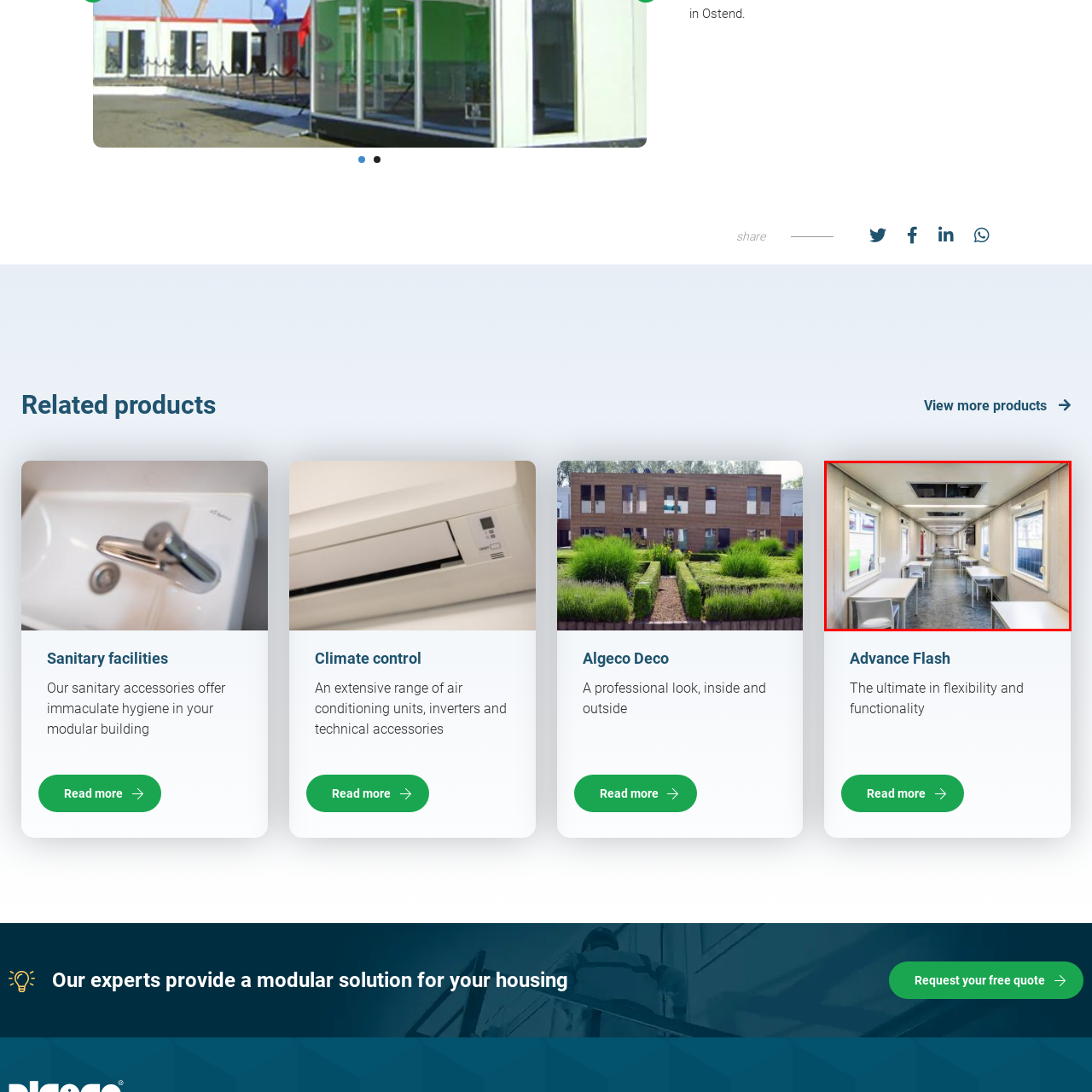Observe the image confined by the red frame and answer the question with a single word or phrase:
What is the focus of the ceiling design?

Comfort and functionality